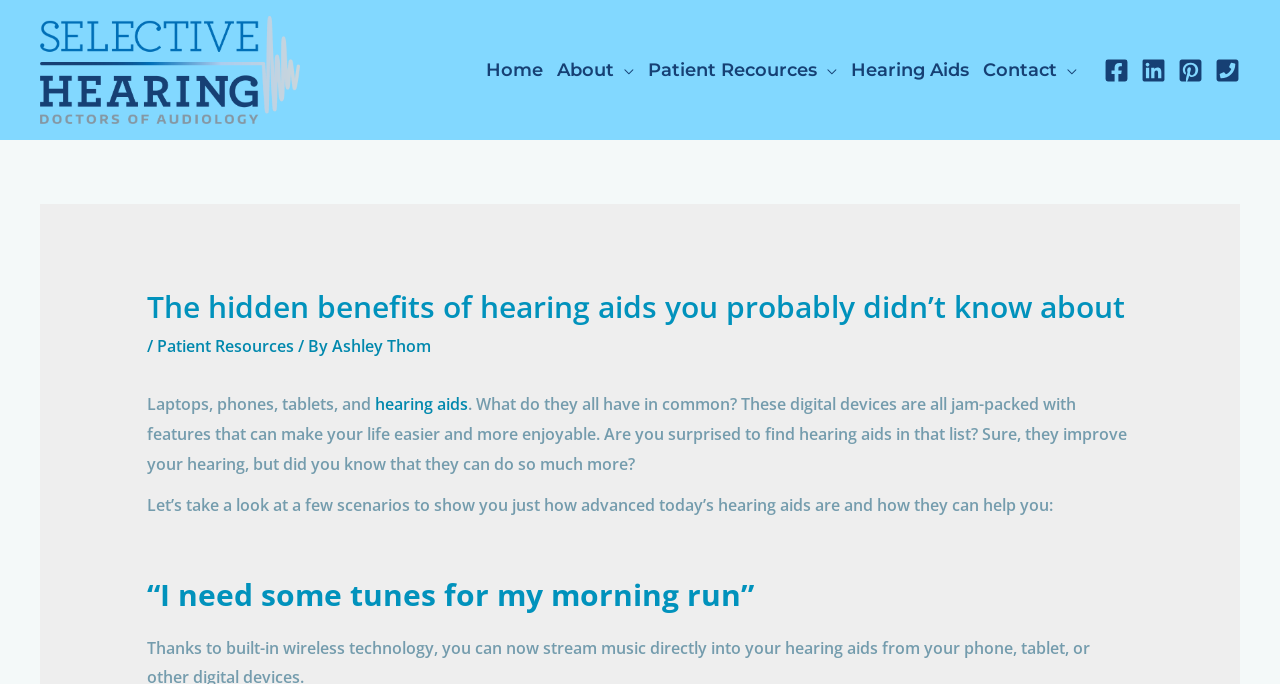Give a detailed account of the webpage.

The webpage is about the benefits of hearing aids, with a focus on their advanced features and how they can improve one's life. At the top left, there is a logo of "Selective Hearing" with a link to the website's homepage. Next to it, there is a navigation menu with links to "Home", "About", "Patient Resources", "Hearing Aids", and "Contact".

On the top right, there are social media links to Facebook, LinkedIn, Pinterest, and a phone number. Below the navigation menu, there is a header section with a title "The hidden benefits of hearing aids you probably didn’t know about" and a subheading that mentions the author, Ashley Thom.

The main content of the webpage starts with a paragraph that asks a question about what laptops, phones, tablets, and hearing aids have in common. The text explains that these digital devices are all packed with features that can make life easier and more enjoyable. The paragraph also mentions that hearing aids can do more than just improve hearing.

Following this, there is a section that highlights the advanced features of today's hearing aids, with a heading that says "Let’s take a look at a few scenarios to show you just how advanced today’s hearing aids are and how they can help you:". This section is likely to contain examples or scenarios that demonstrate the benefits of hearing aids.